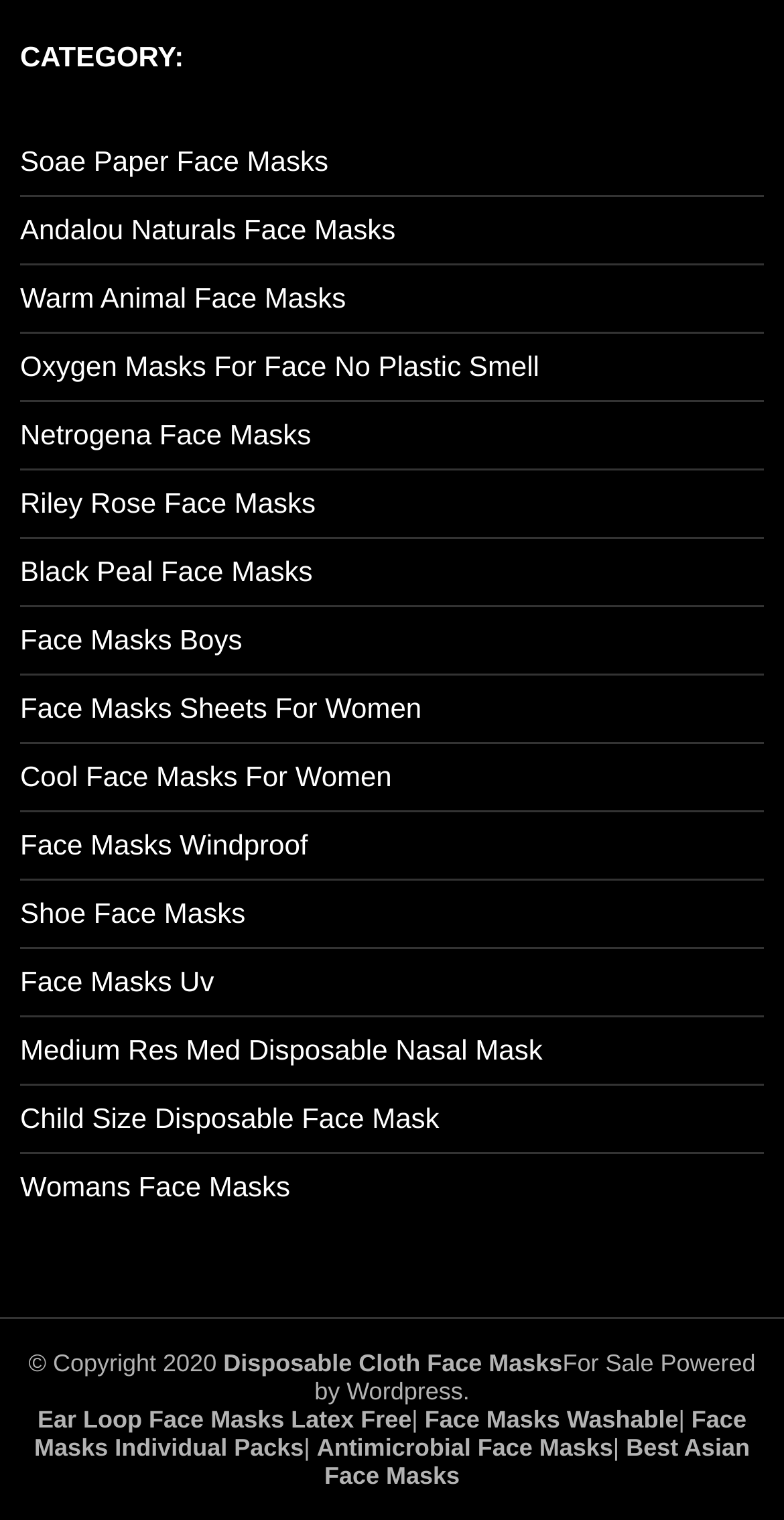Determine the bounding box coordinates for the UI element with the following description: "Genetic Filter". The coordinates should be four float numbers between 0 and 1, represented as [left, top, right, bottom].

None